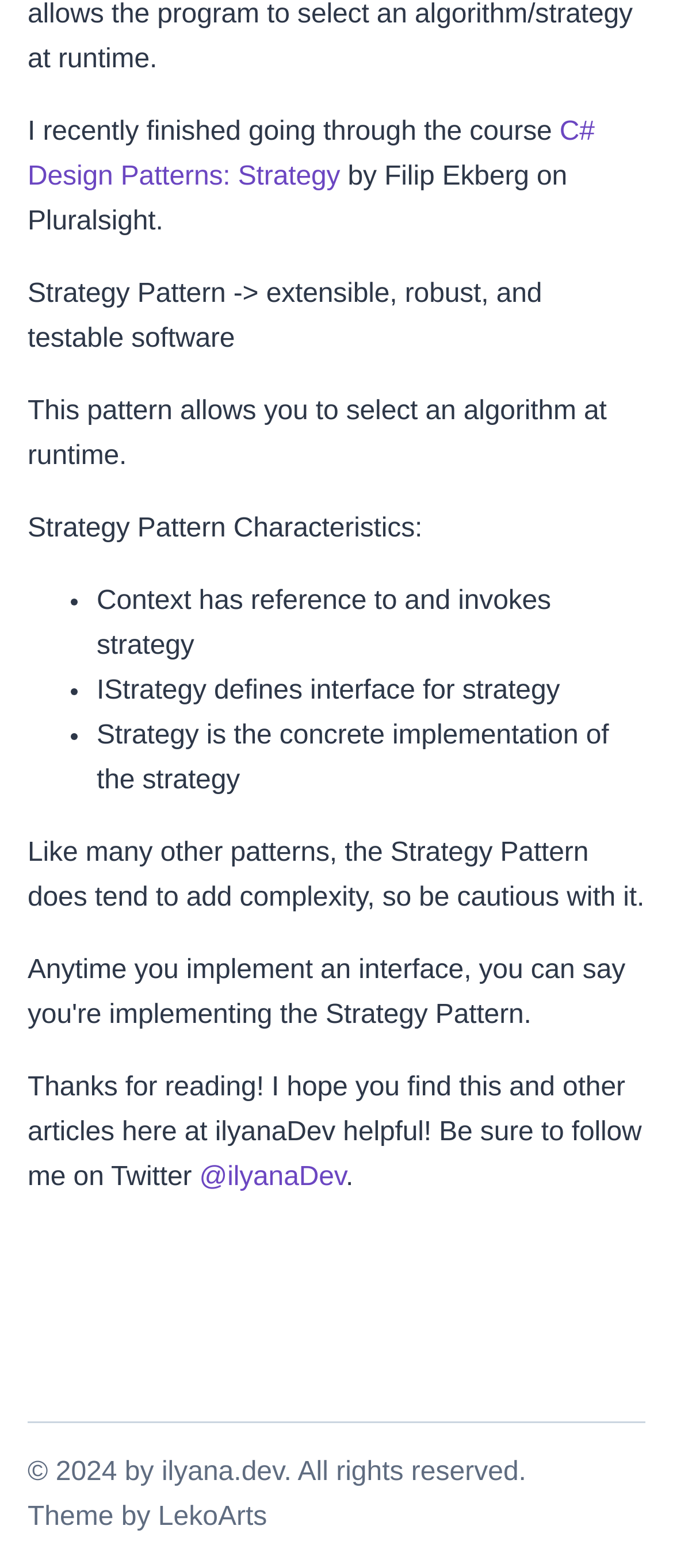What is the name of the theme author's website?
Please provide a comprehensive answer to the question based on the webpage screenshot.

The name of the theme author's website is mentioned in the link 'LekoArts' which is located at the bottom of the webpage, providing a reference to the theme author's website.